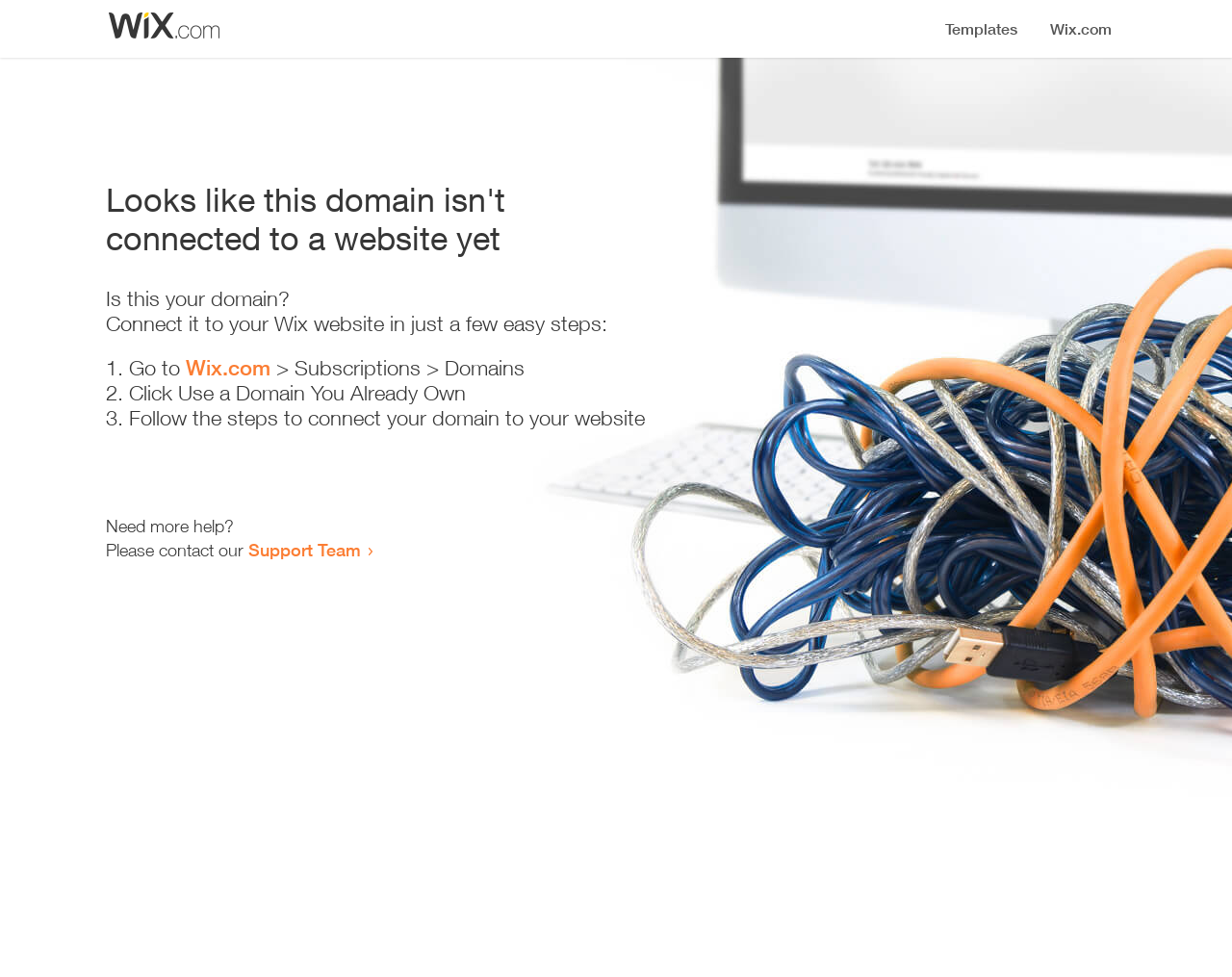From the image, can you give a detailed response to the question below:
What is the current status of the domain?

Based on the heading 'Looks like this domain isn't connected to a website yet', it is clear that the domain is not currently connected to a website.